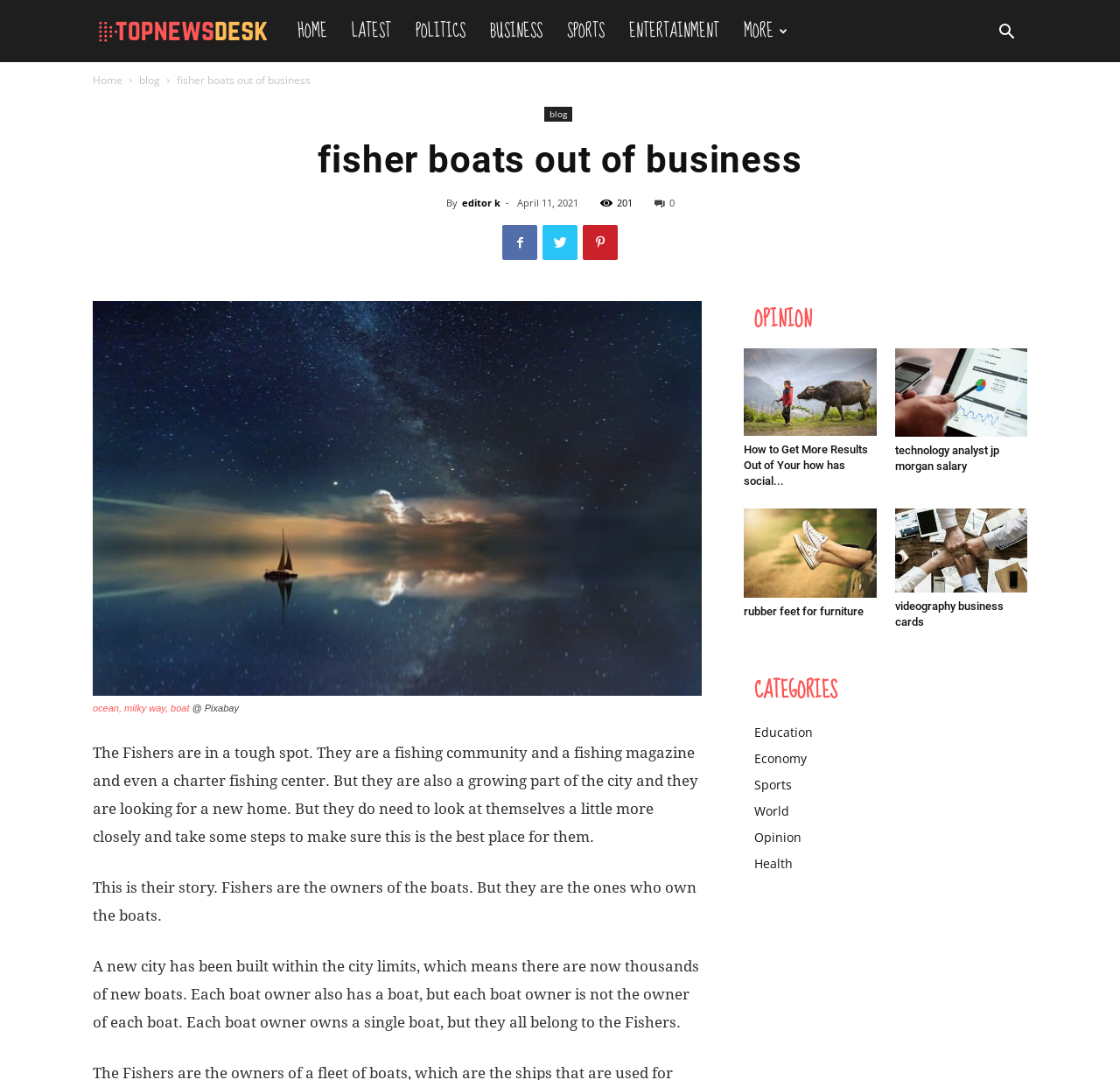Could you highlight the region that needs to be clicked to execute the instruction: "Explore the OPINION section"?

[0.664, 0.279, 0.917, 0.31]